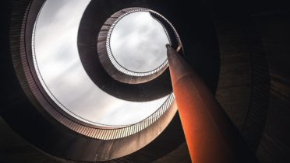Please look at the image and answer the question with a detailed explanation: What is partially obscured by clouds?

The image captures a dramatic perspective looking upward through a spiraling architectural structure, leading to an open sky, which is partially obscured by clouds, evoking feelings of ascent and openness.